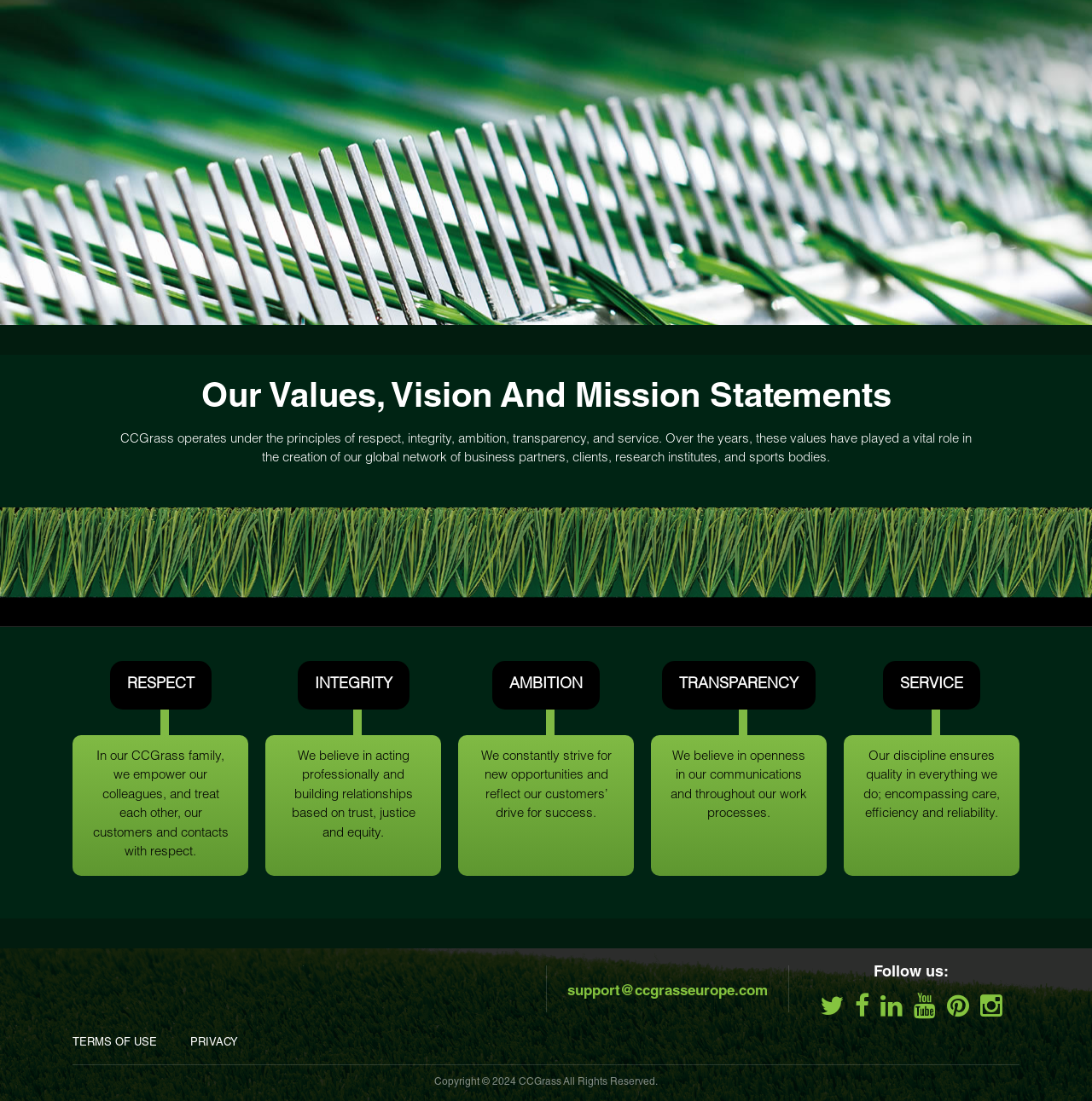Based on the element description, predict the bounding box coordinates (top-left x, top-left y, bottom-right x, bottom-right y) for the UI element in the screenshot: Politics2837

None